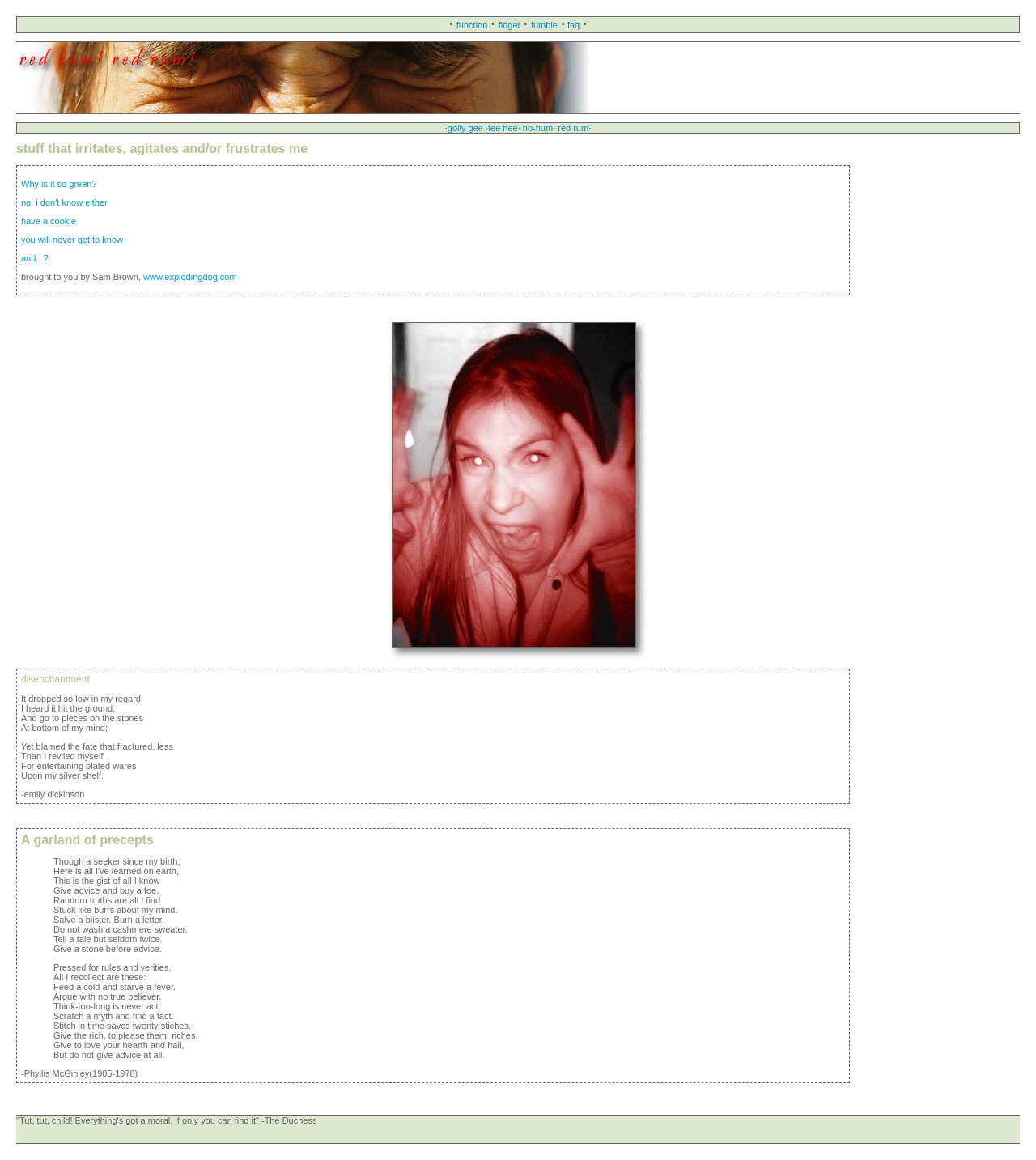Based on the element description: "tee hee", identify the UI element and provide its bounding box coordinates. Use four float numbers between 0 and 1, [left, top, right, bottom].

[0.471, 0.106, 0.5, 0.114]